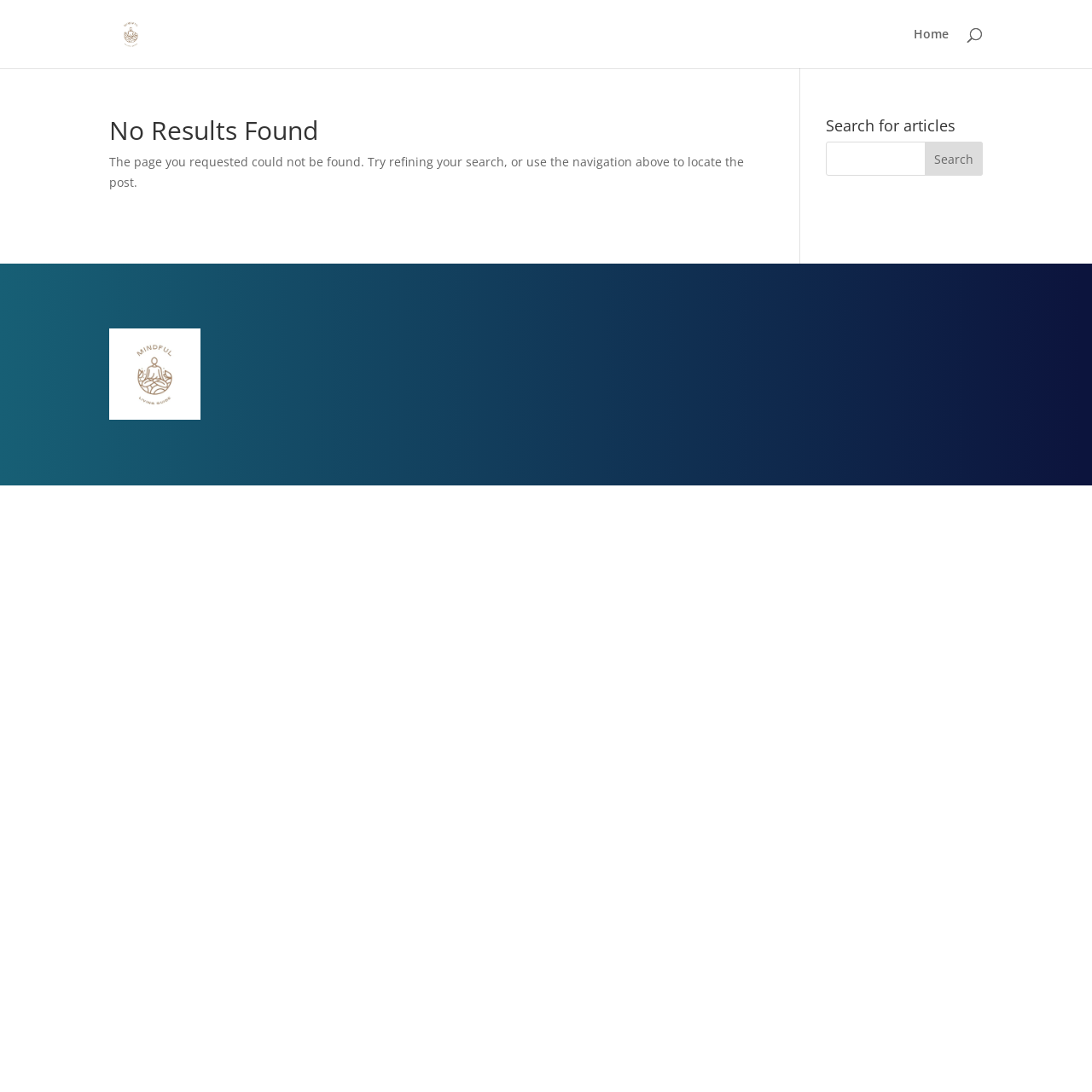What is the current status of the page?
Please provide a single word or phrase answer based on the image.

Page not found